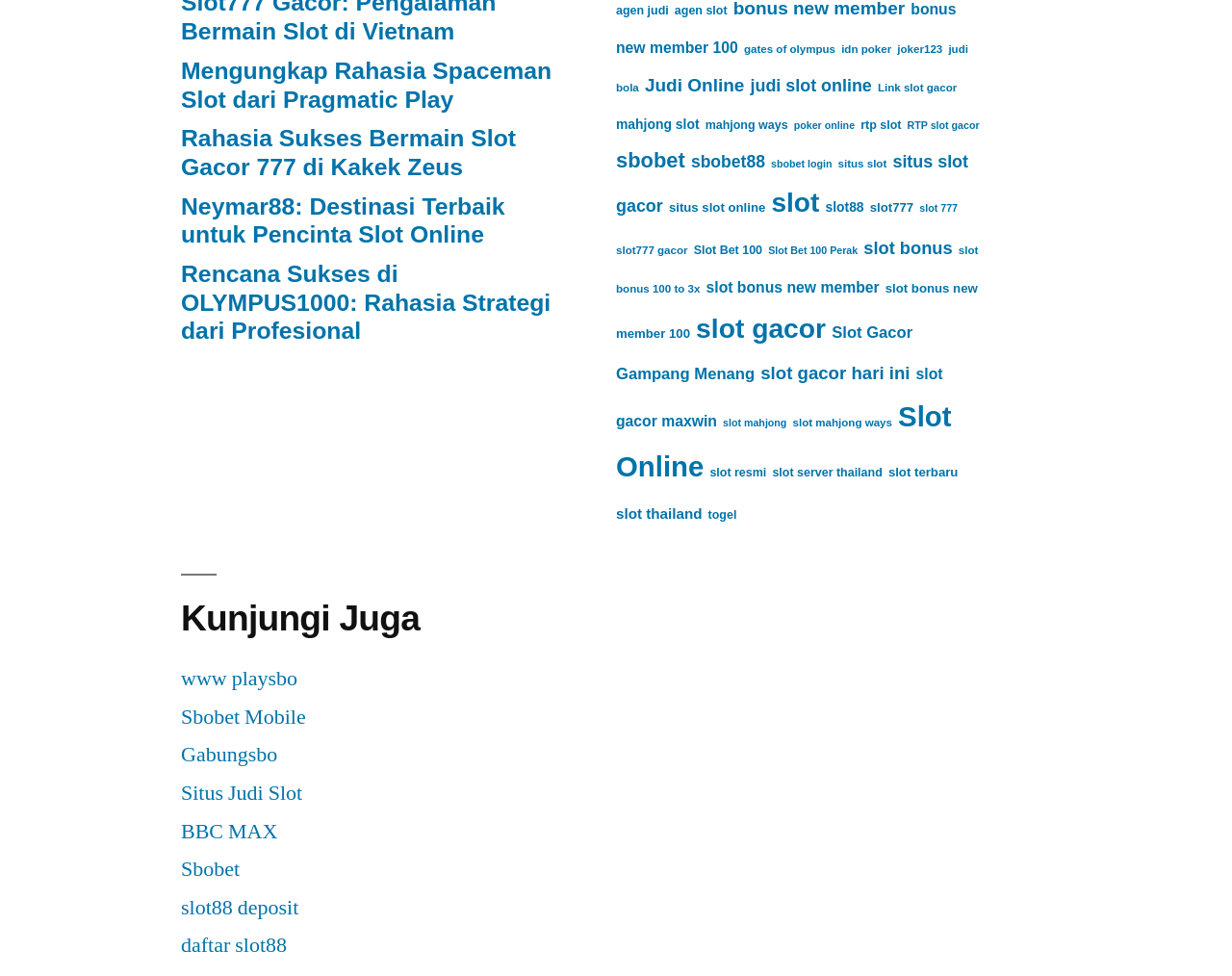Determine the bounding box coordinates of the clickable element to achieve the following action: 'Play Chinese Food Cooking Game'. Provide the coordinates as four float values between 0 and 1, formatted as [left, top, right, bottom].

None